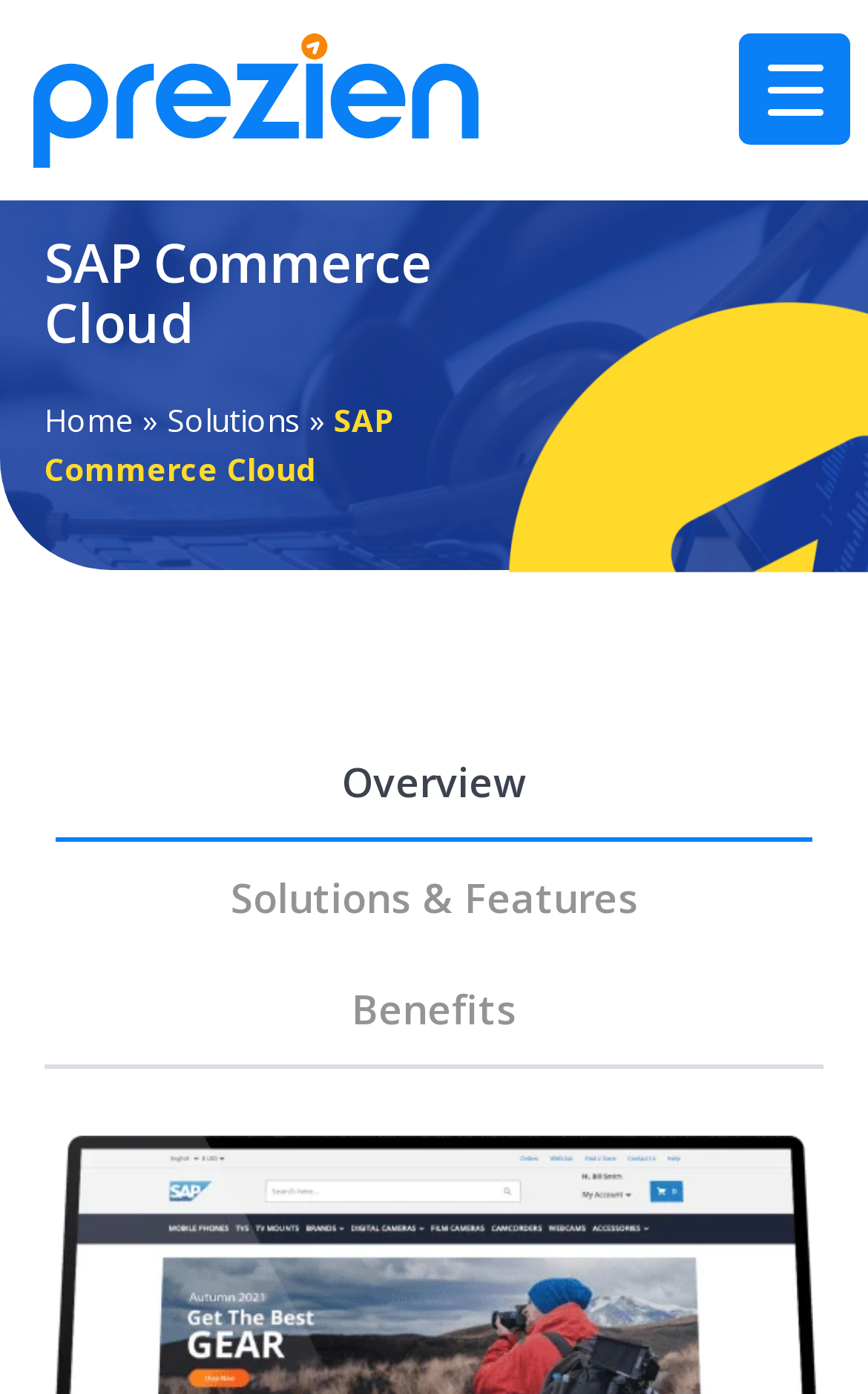Provide a single word or phrase to answer the given question: 
What is the logo on the top left corner?

Prezien_Logo